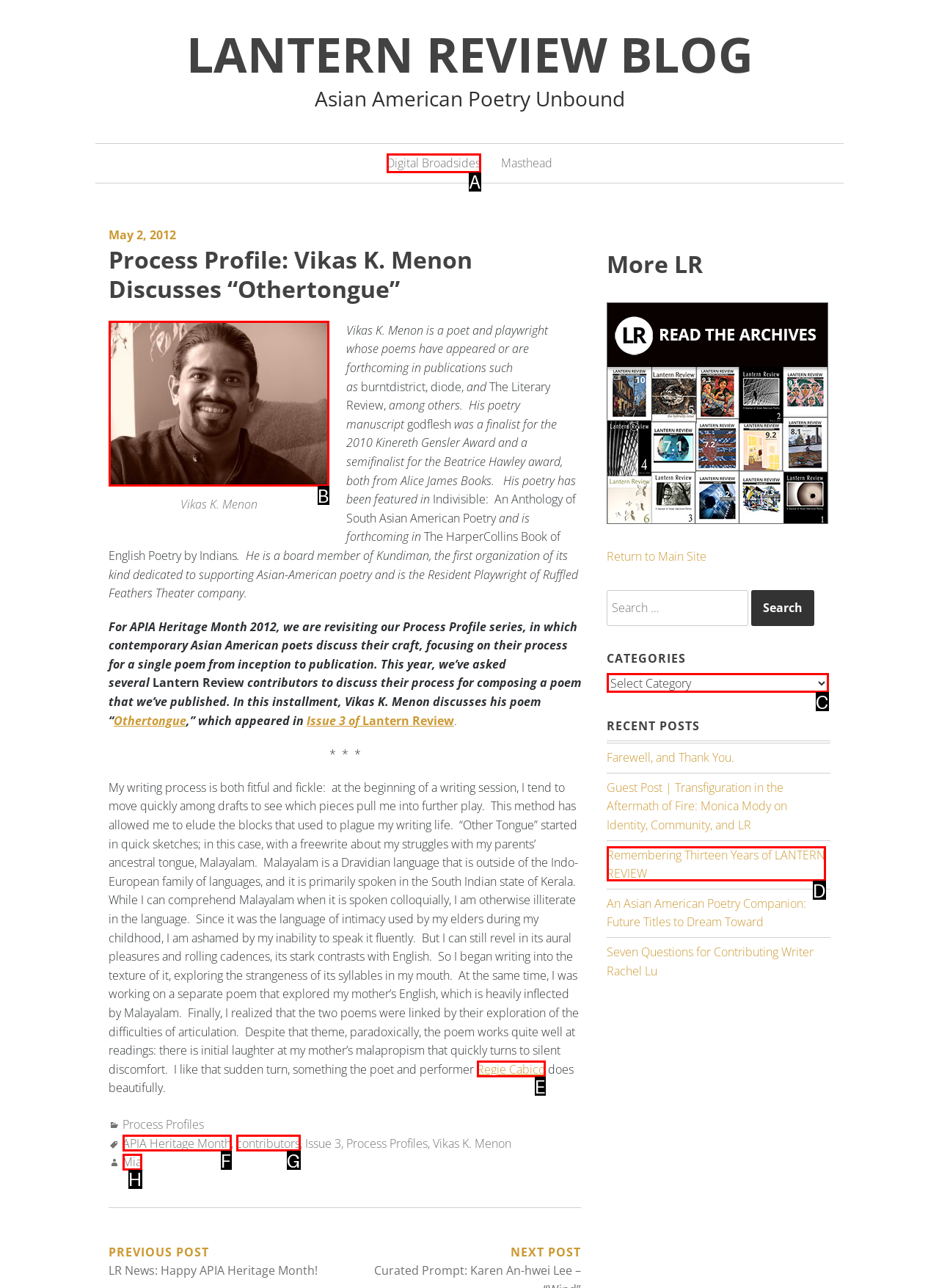Given the description: APIA Heritage Month, select the HTML element that best matches it. Reply with the letter of your chosen option.

F